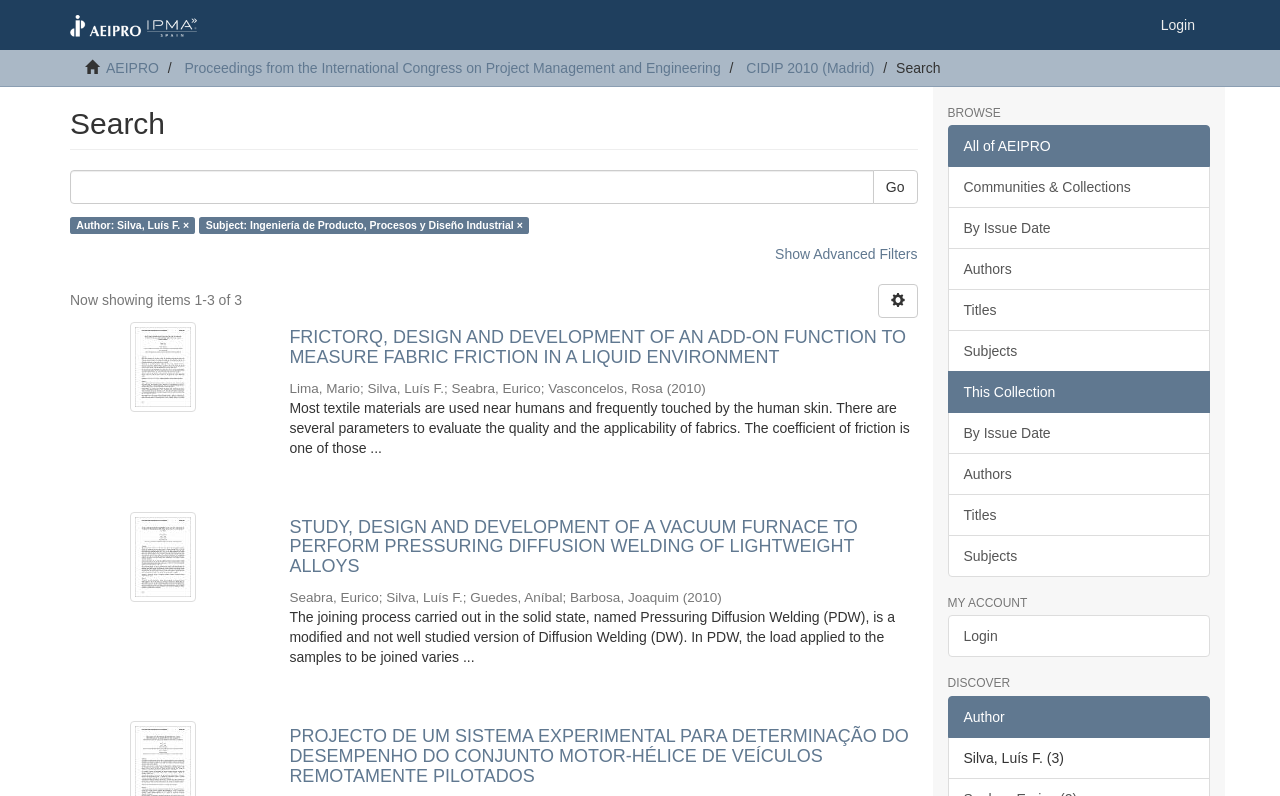Identify the bounding box coordinates of the clickable region required to complete the instruction: "login to the system". The coordinates should be given as four float numbers within the range of 0 and 1, i.e., [left, top, right, bottom].

[0.895, 0.0, 0.945, 0.063]